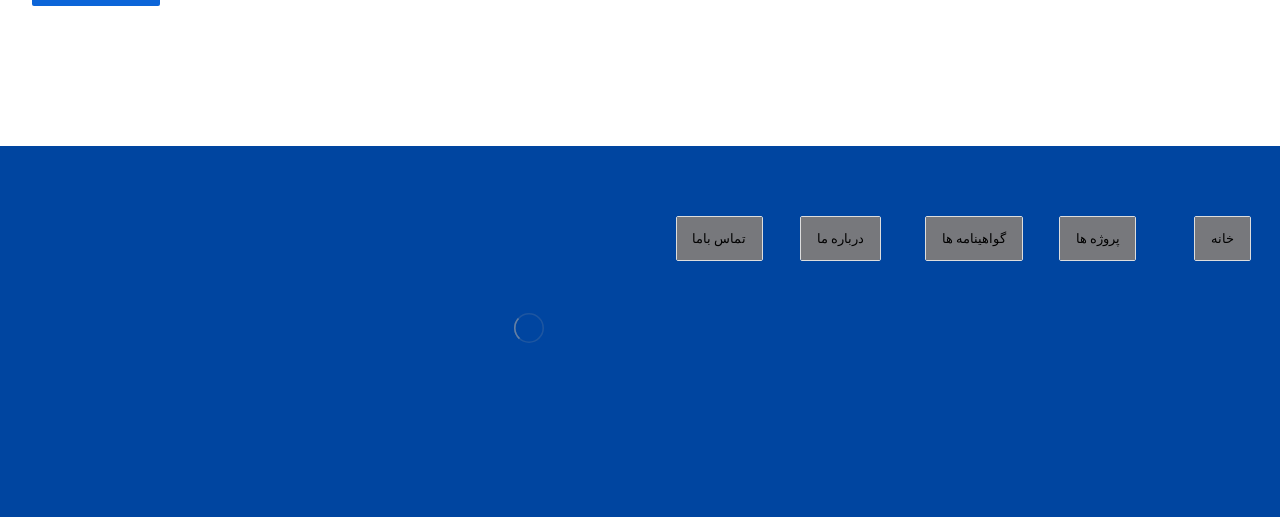How many links are there in the list?
Based on the screenshot, respond with a single word or phrase.

10